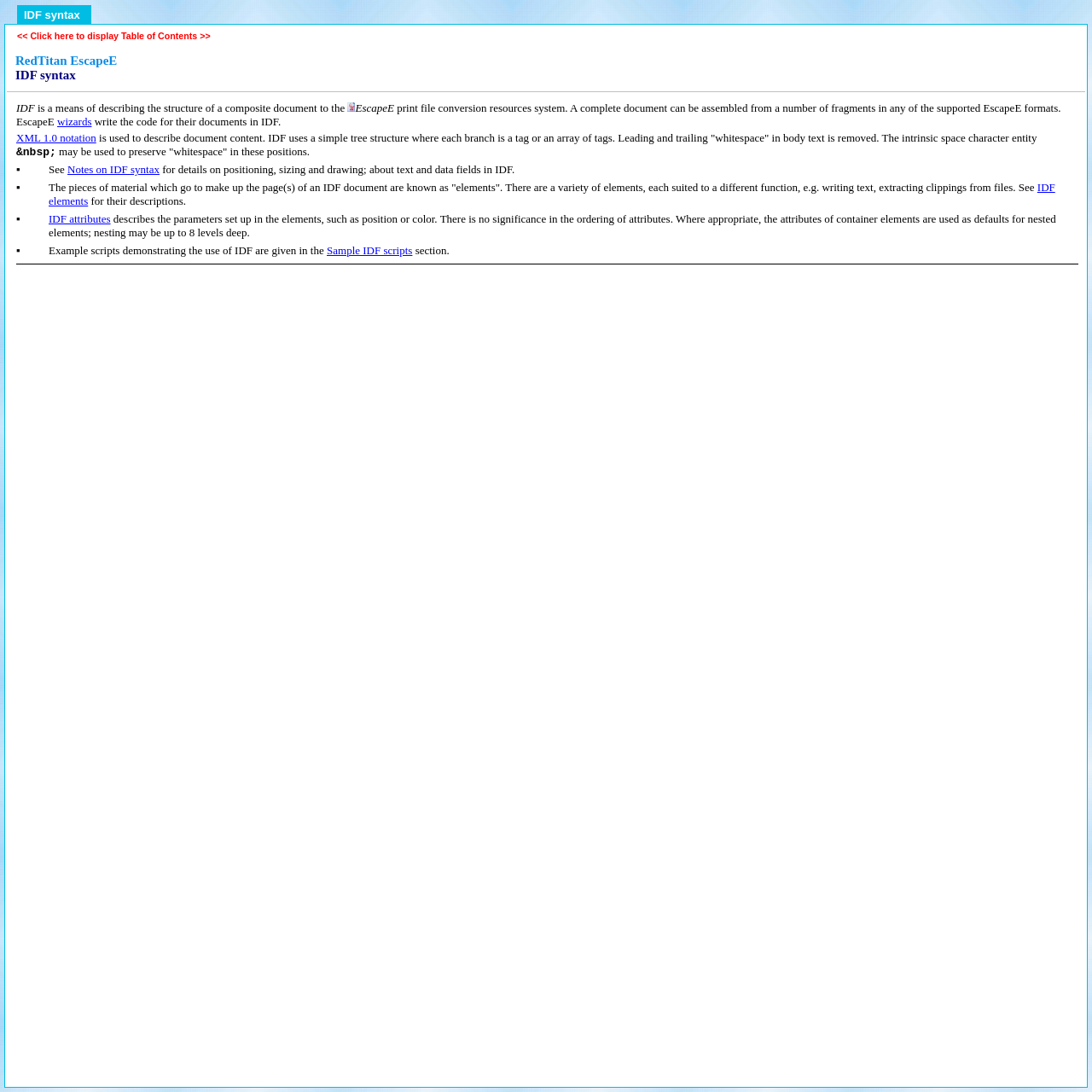Locate the bounding box of the UI element with the following description: "IDF attributes".

[0.045, 0.195, 0.101, 0.206]